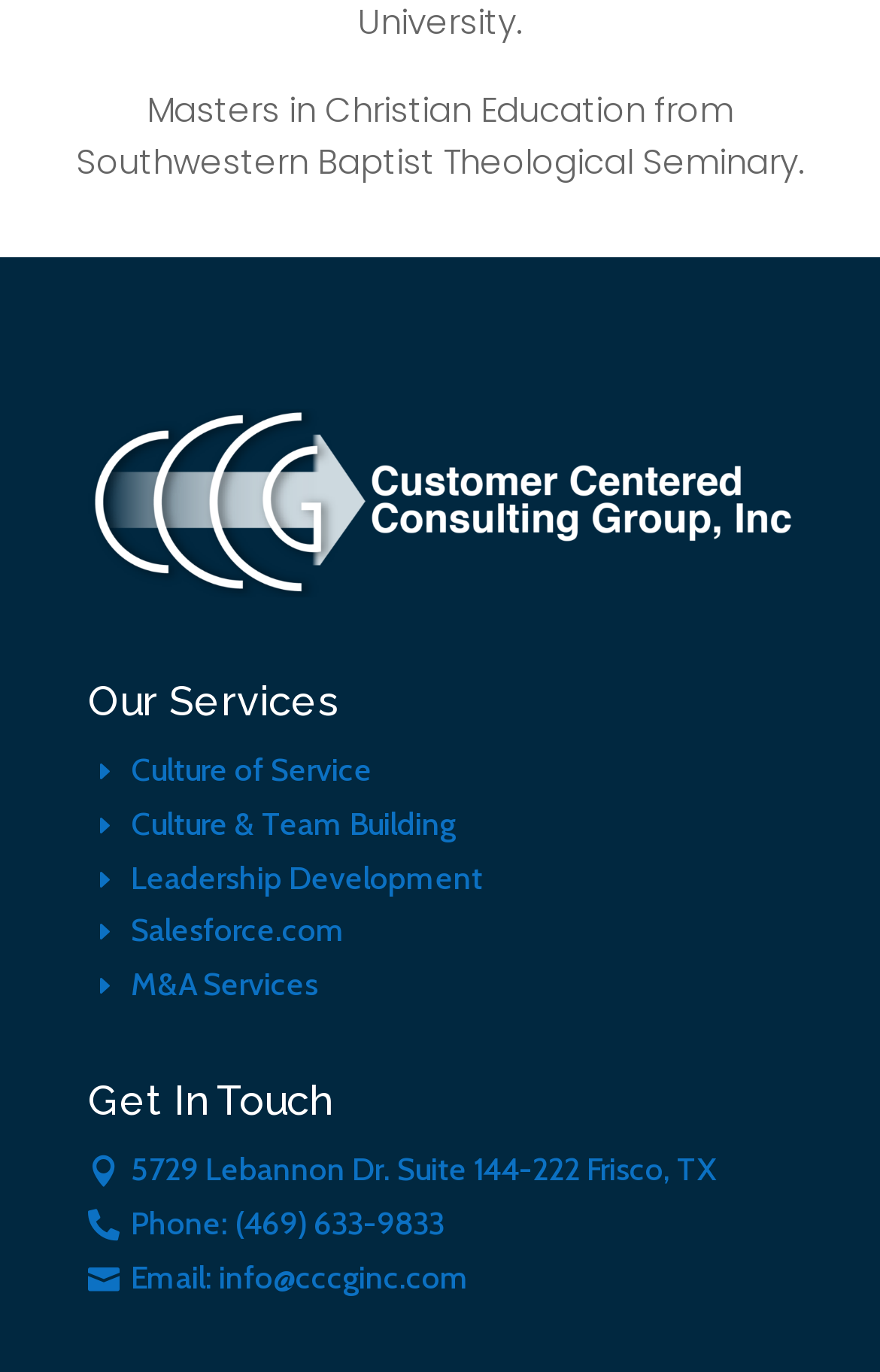Give a short answer using one word or phrase for the question:
What is the company's phone number?

(469) 633-9833